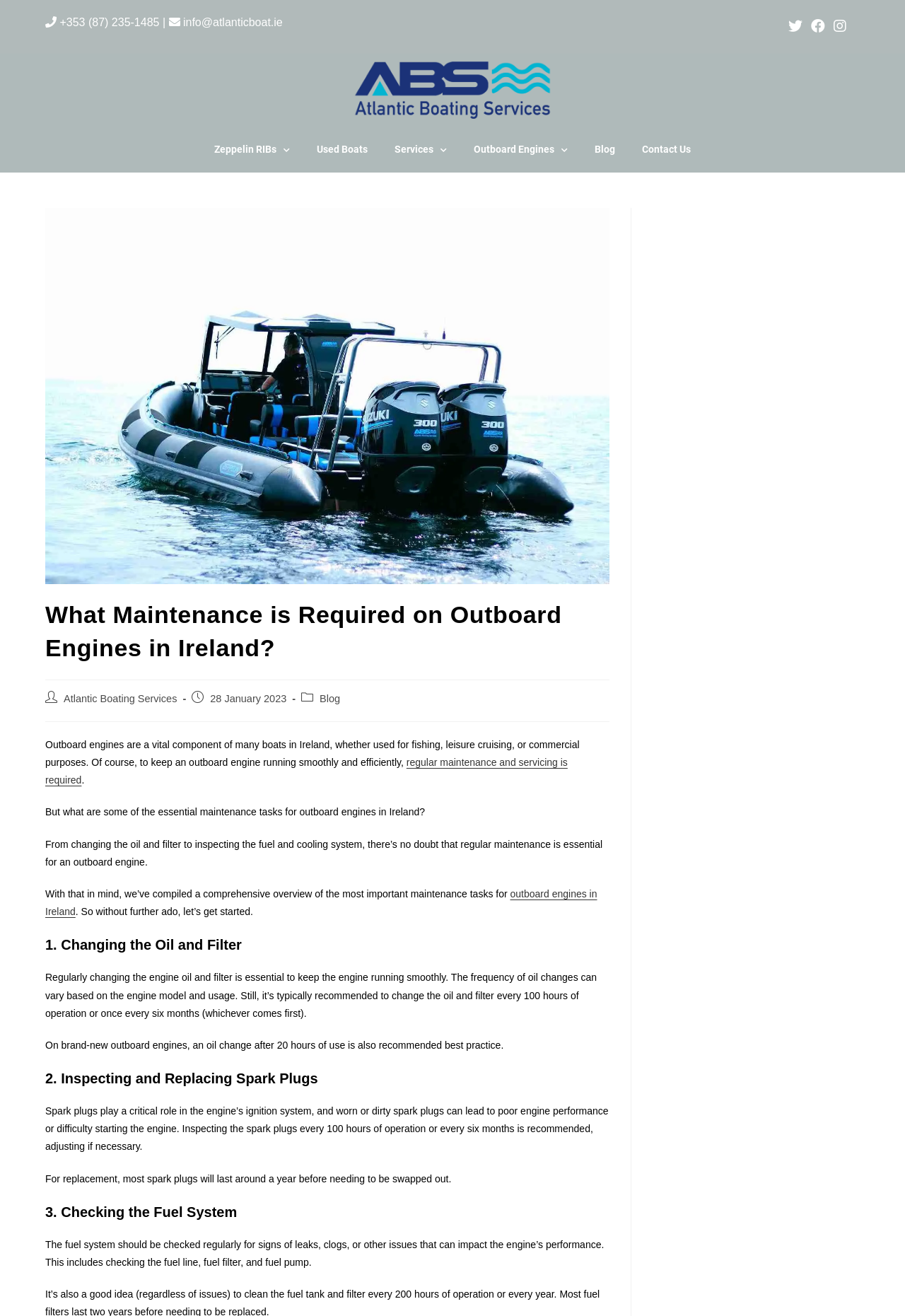Determine the bounding box coordinates of the clickable element to achieve the following action: 'Visit the Twitter page'. Provide the coordinates as four float values between 0 and 1, formatted as [left, top, right, bottom].

[0.866, 0.015, 0.891, 0.027]